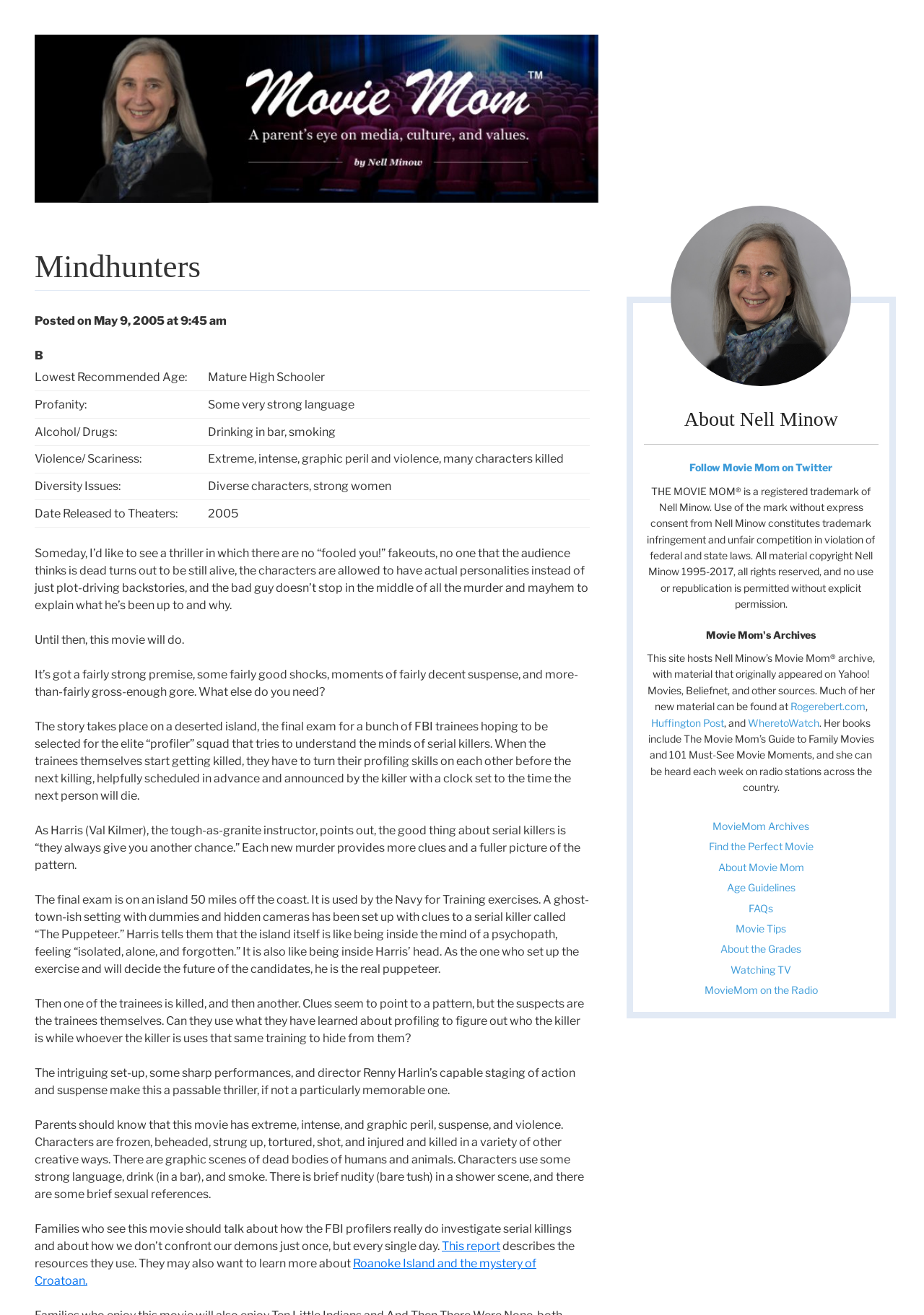Locate the bounding box coordinates of the segment that needs to be clicked to meet this instruction: "Read more about Roanoke Island and the mystery of Croatoan".

[0.038, 0.956, 0.58, 0.979]